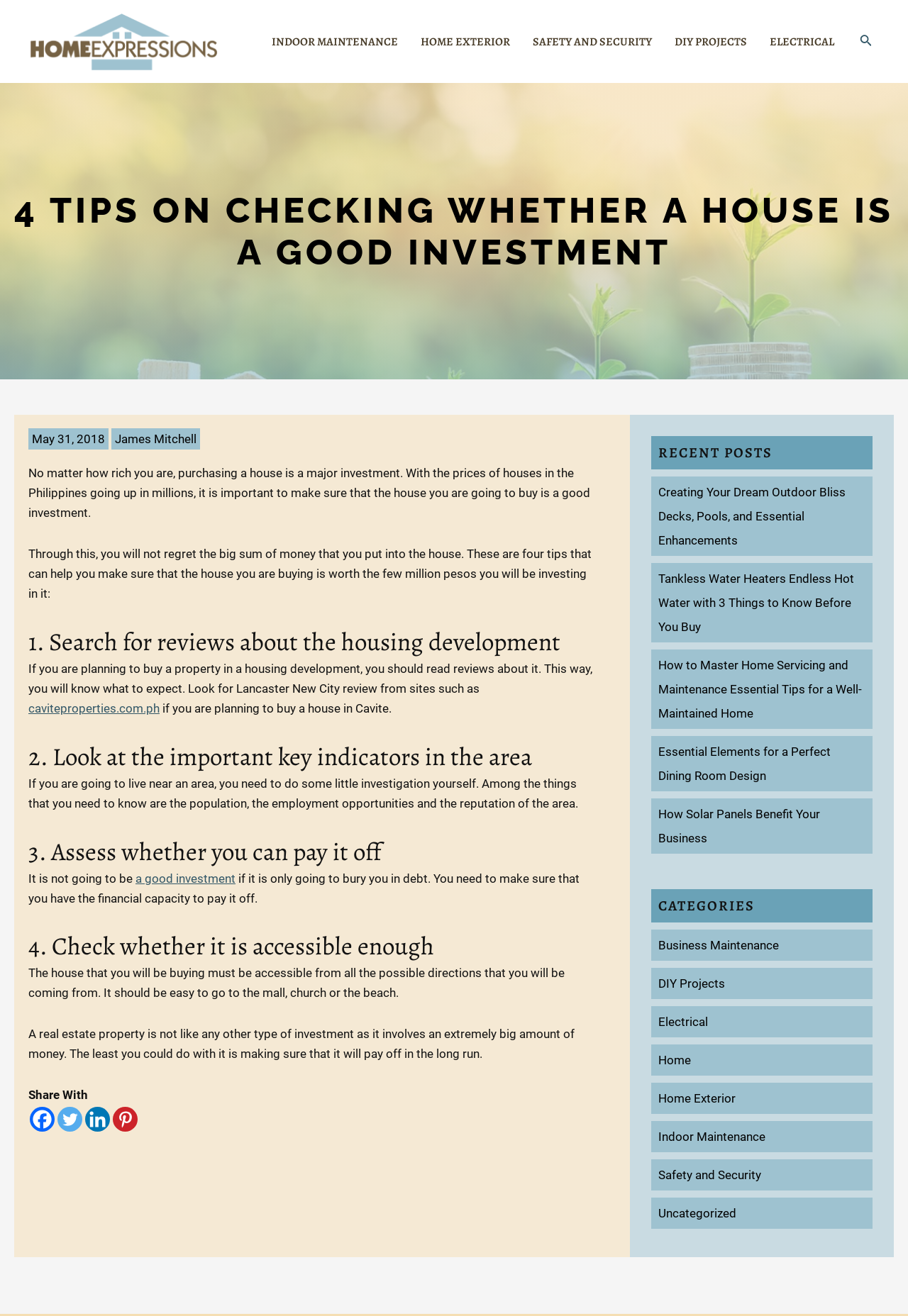Specify the bounding box coordinates of the area to click in order to execute this command: 'Check the 'RECENT POSTS' section'. The coordinates should consist of four float numbers ranging from 0 to 1, and should be formatted as [left, top, right, bottom].

[0.717, 0.331, 0.961, 0.357]